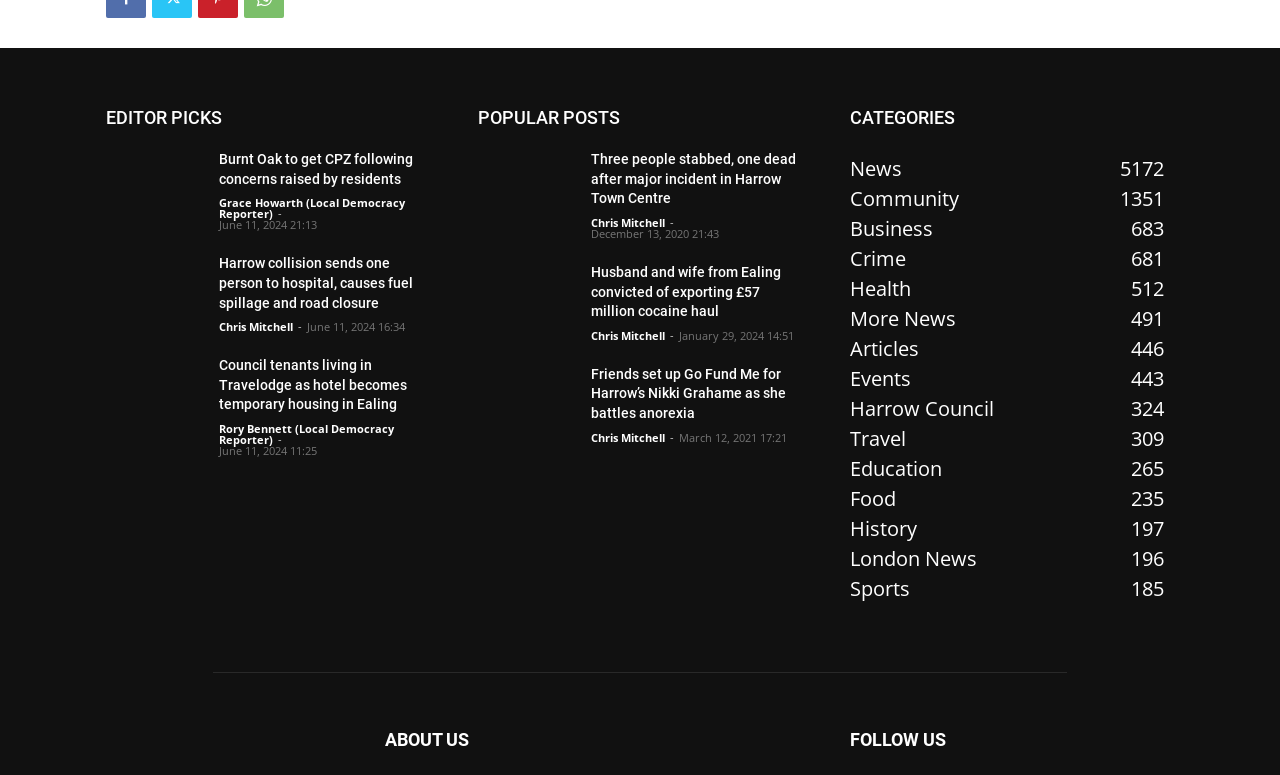Kindly determine the bounding box coordinates of the area that needs to be clicked to fulfill this instruction: "Check the time of the article about Council tenants living in Travelodge".

[0.24, 0.412, 0.317, 0.431]